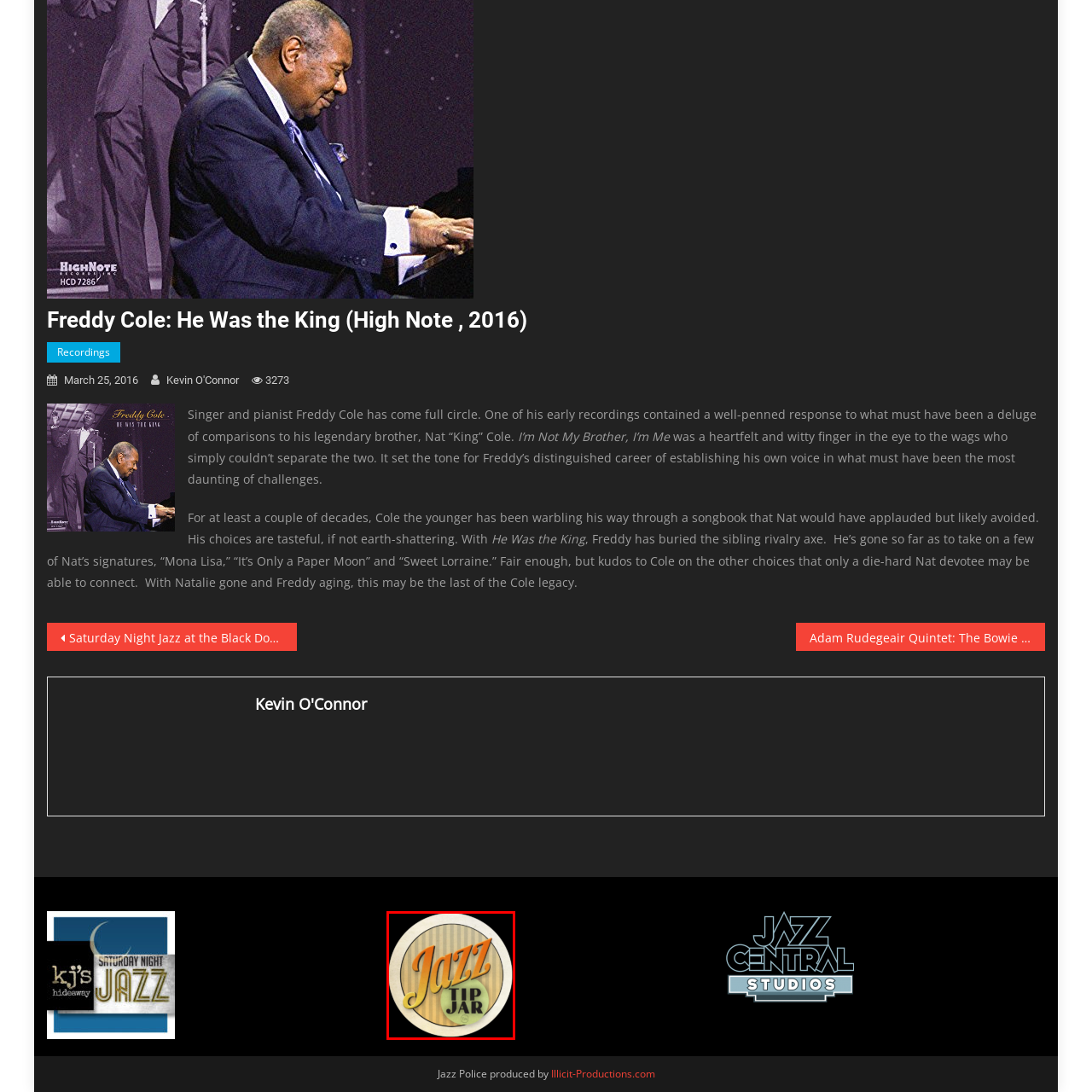Describe extensively the image content marked by the red bounding box.

The image features a playful and vibrant design for a "Jazz Tip Jar." The circular emblem showcases the word "JAZZ" in bold, stylized typography, blending warm shades of orange and yellow. Below it, the phrase "TIP JAR" is displayed in a darker font, enclosed within a contrasting green circle, emphasizing its function. The background is textured with subtle vertical stripes, evoking a vintage feel synonymous with classic jazz venues. This illustration captures both the spirit of live jazz performances and the interactive element of audience appreciation, inviting contributions to support the musical arts.